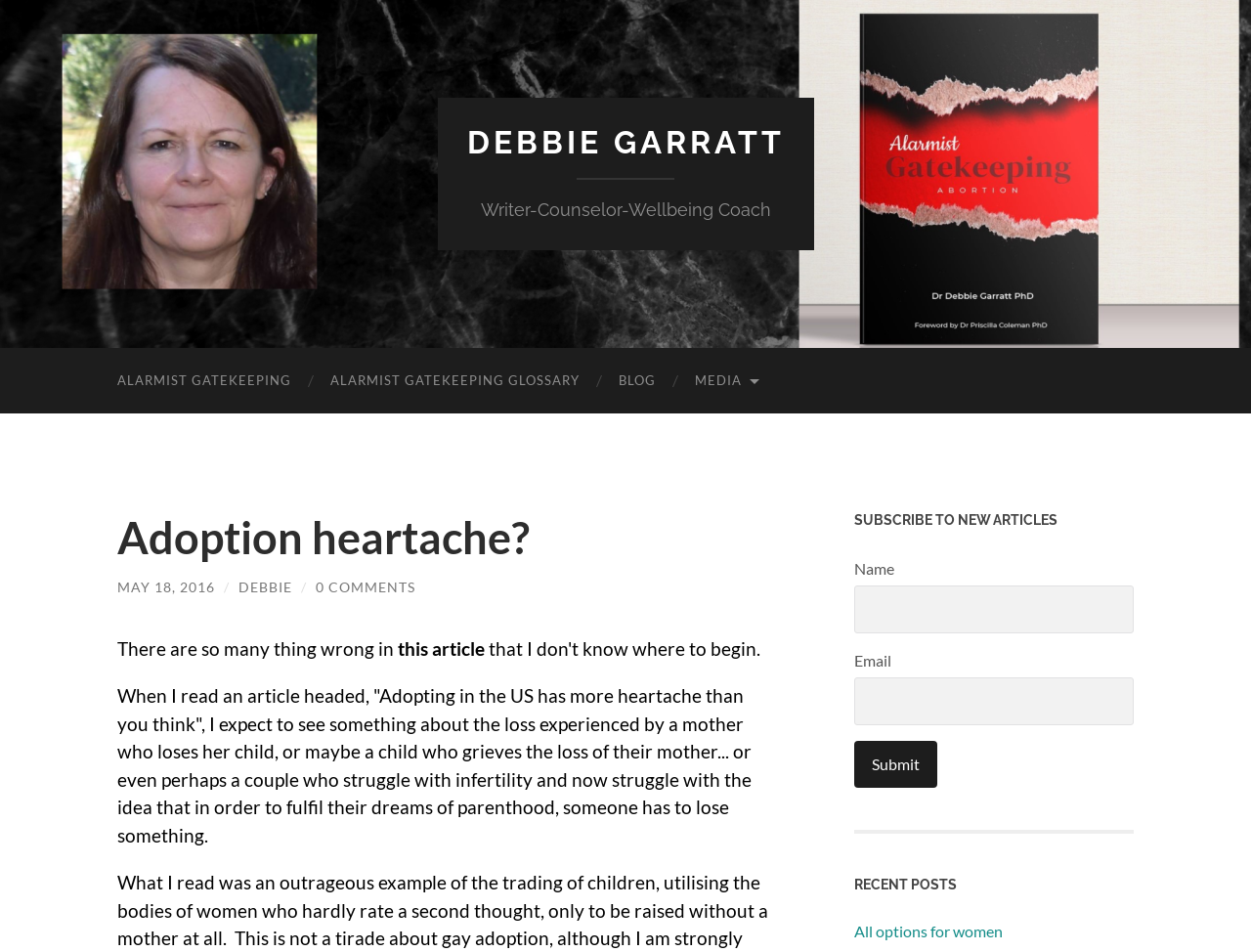Look at the image and give a detailed response to the following question: What is the purpose of the textbox below 'Email'?

The textbox below 'Email' is likely for the user to enter their email address, possibly for subscription or newsletter purposes.